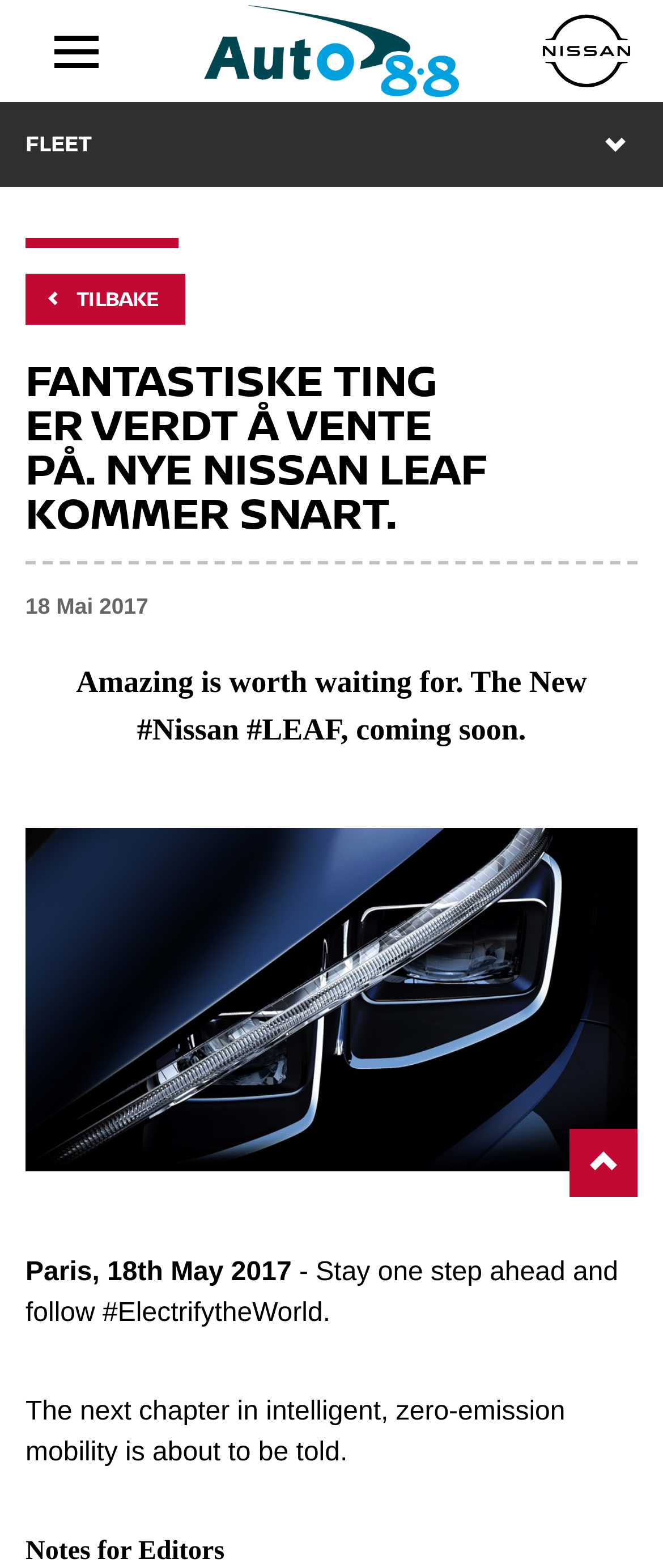Identify and provide the text of the main header on the webpage.

FANTASTISKE TING ER VERDT Å VENTE PÅ. NYE NISSAN LEAF KOMMER SNART.